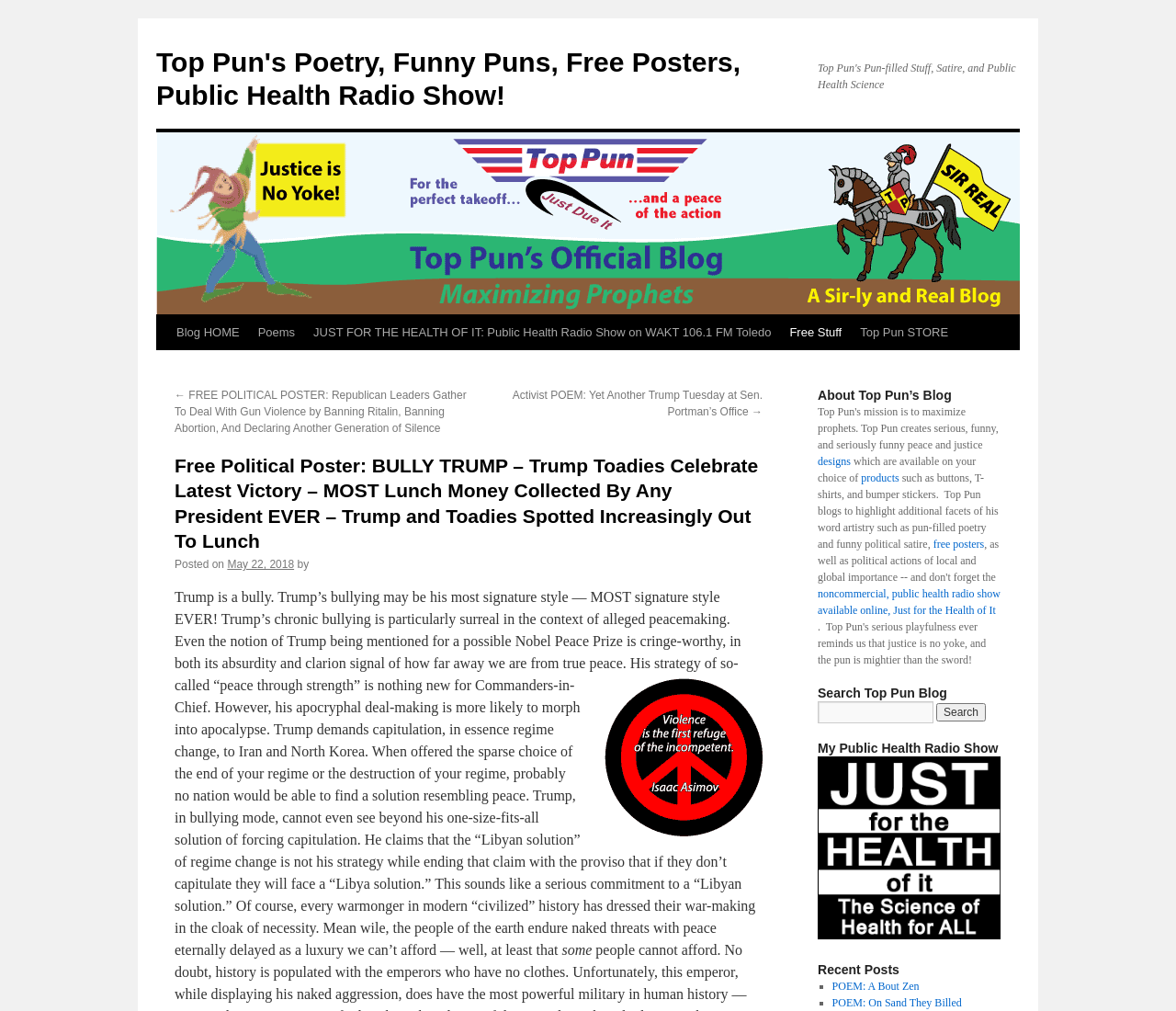Please mark the bounding box coordinates of the area that should be clicked to carry out the instruction: "Click the 'CONTACT US' link".

None